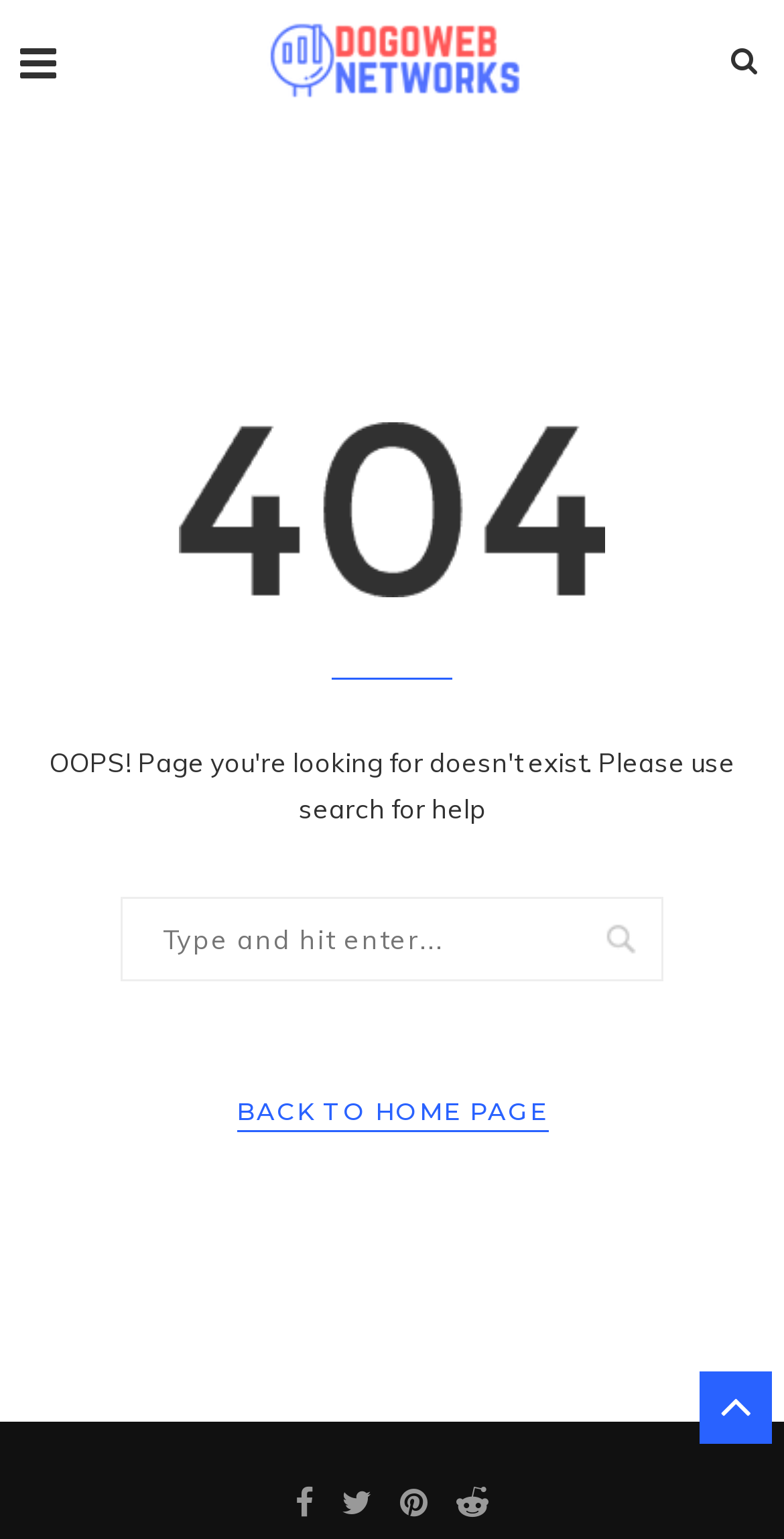Provide a brief response to the question below using one word or phrase:
What is the text on the top-left link?

Dogo Web Networks